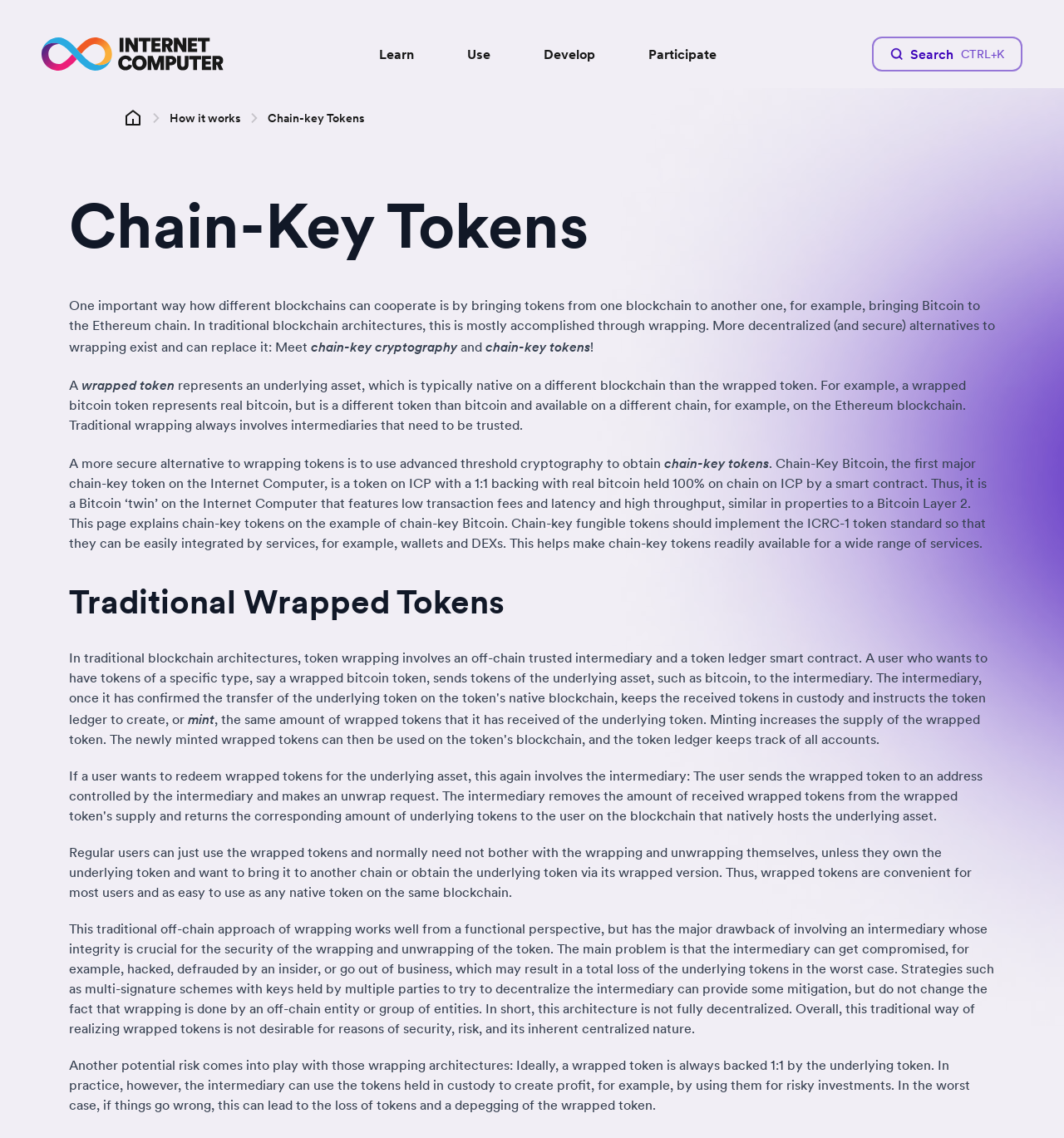Find and provide the bounding box coordinates for the UI element described with: "Learn".

[0.331, 0.037, 0.414, 0.058]